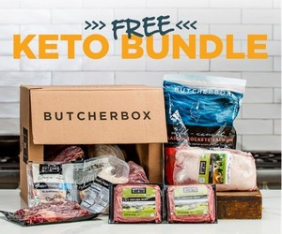Please provide a comprehensive answer to the question based on the screenshot: What is the color of the kitchen background?

The image features a clean and visually appealing setup with a light-colored kitchen background, which enhances the freshness and focus on the health-conscious offerings, creating a pleasant and inviting atmosphere.